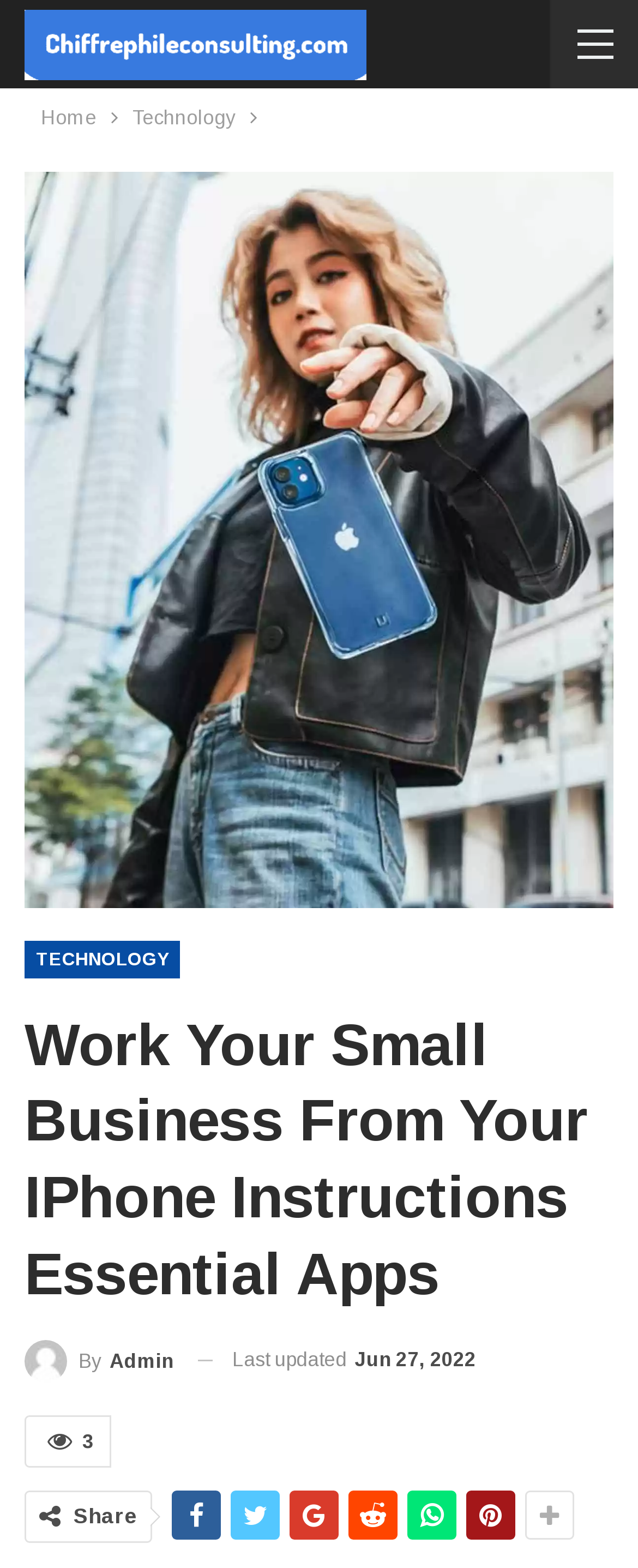Offer a detailed account of what is visible on the webpage.

This webpage appears to be a blog post or article about working with a small business from an iPhone, specifically focusing on essential apps. At the top-left corner, there is a logo image of "Chiffrephileconsulting.com". Below the logo, there is a navigation bar with breadcrumbs, containing links to "Home" and "Technology". 

The main content of the webpage is divided into sections. The first section has a heading that reads "Work Your Small Business From Your IPhone Instructions Essential Apps". Below the heading, there is a link to "unlock iphone free" with a corresponding image on the right side. 

Further down, there are links to "TECHNOLOGY" and "By Admin", followed by a timestamp indicating that the content was last updated on June 27, 2022. 

At the bottom of the page, there is a section with social media links, including "Share" and icons for various platforms. The page also displays the number "3" at the bottom, possibly indicating the number of comments or shares.